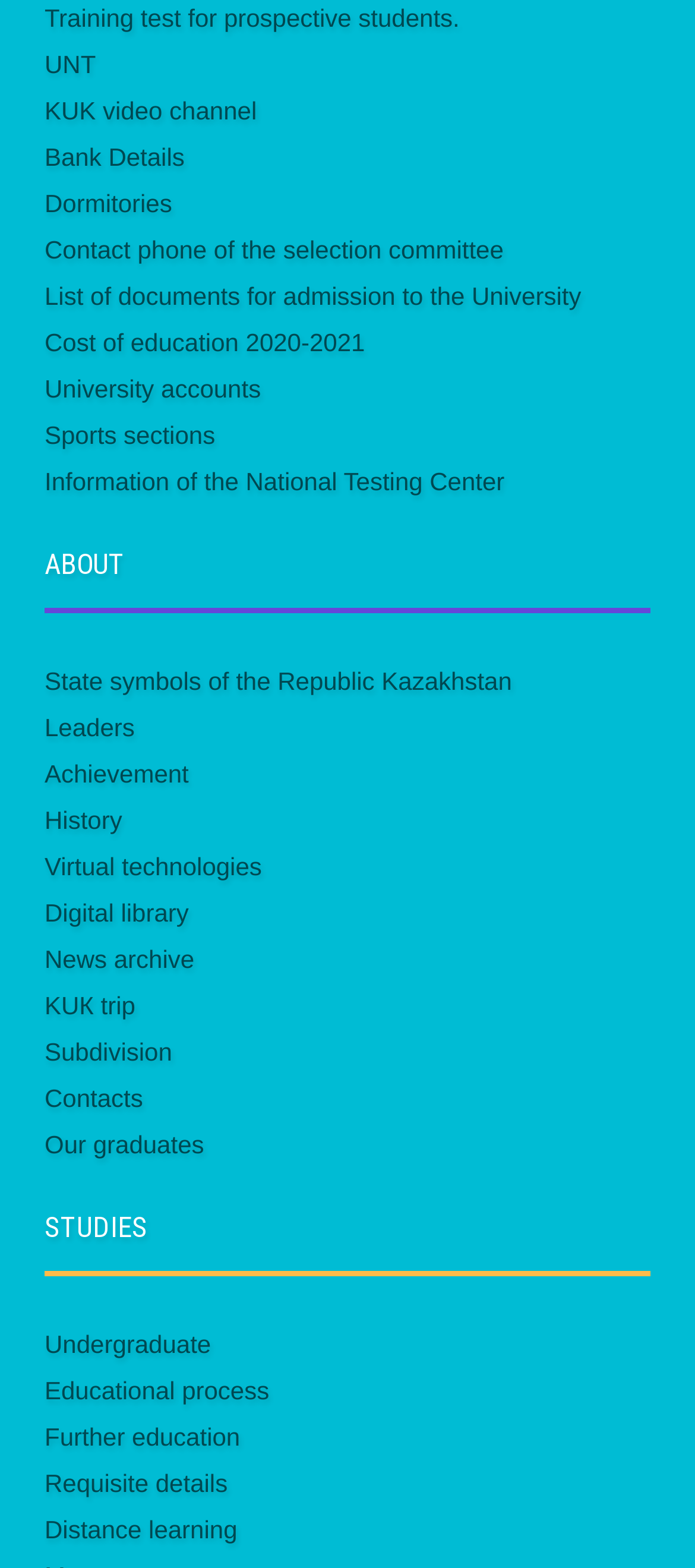Please specify the bounding box coordinates of the clickable region to carry out the following instruction: "Learn about the university's history". The coordinates should be four float numbers between 0 and 1, in the format [left, top, right, bottom].

[0.064, 0.514, 0.176, 0.533]